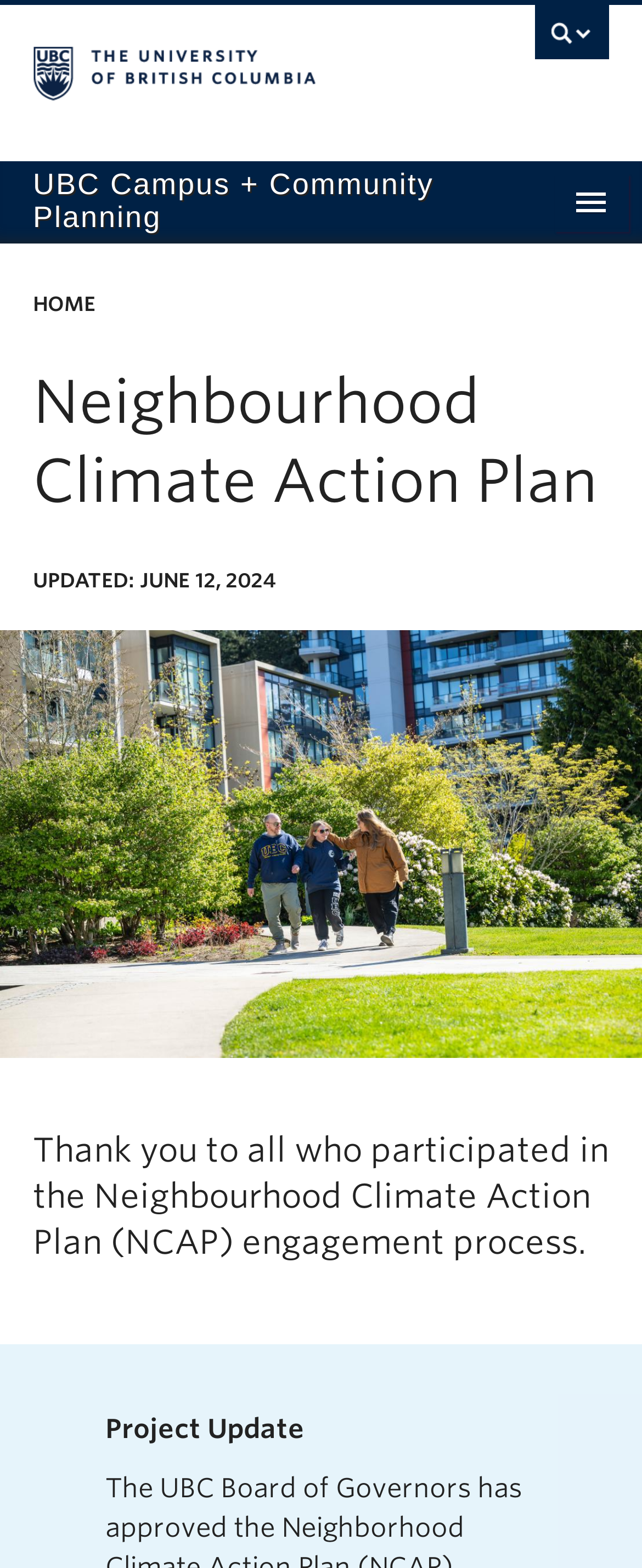Identify the bounding box coordinates of the clickable region necessary to fulfill the following instruction: "Read about the Neighbourhood Climate Action Plan". The bounding box coordinates should be four float numbers between 0 and 1, i.e., [left, top, right, bottom].

[0.051, 0.232, 0.949, 0.332]